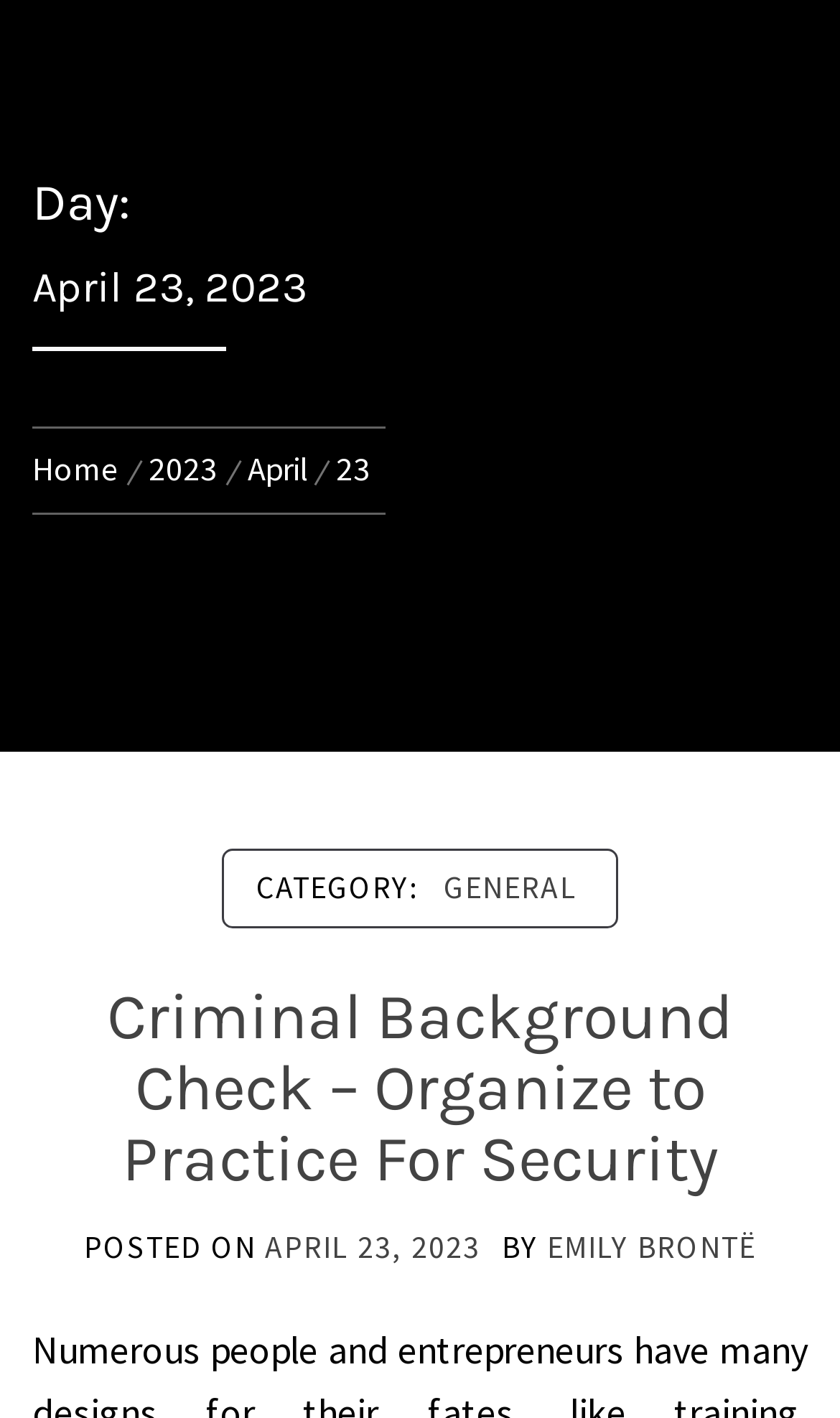Identify the bounding box coordinates for the UI element described as: "Accept". The coordinates should be provided as four floats between 0 and 1: [left, top, right, bottom].

None